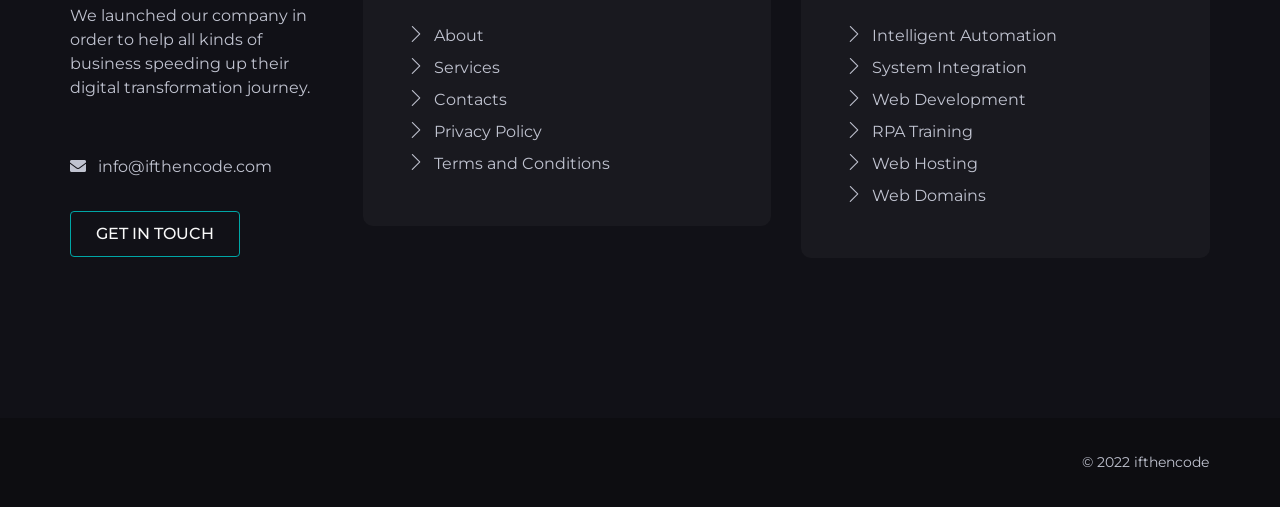Can you determine the bounding box coordinates of the area that needs to be clicked to fulfill the following instruction: "View terms and conditions"?

[0.318, 0.3, 0.567, 0.347]